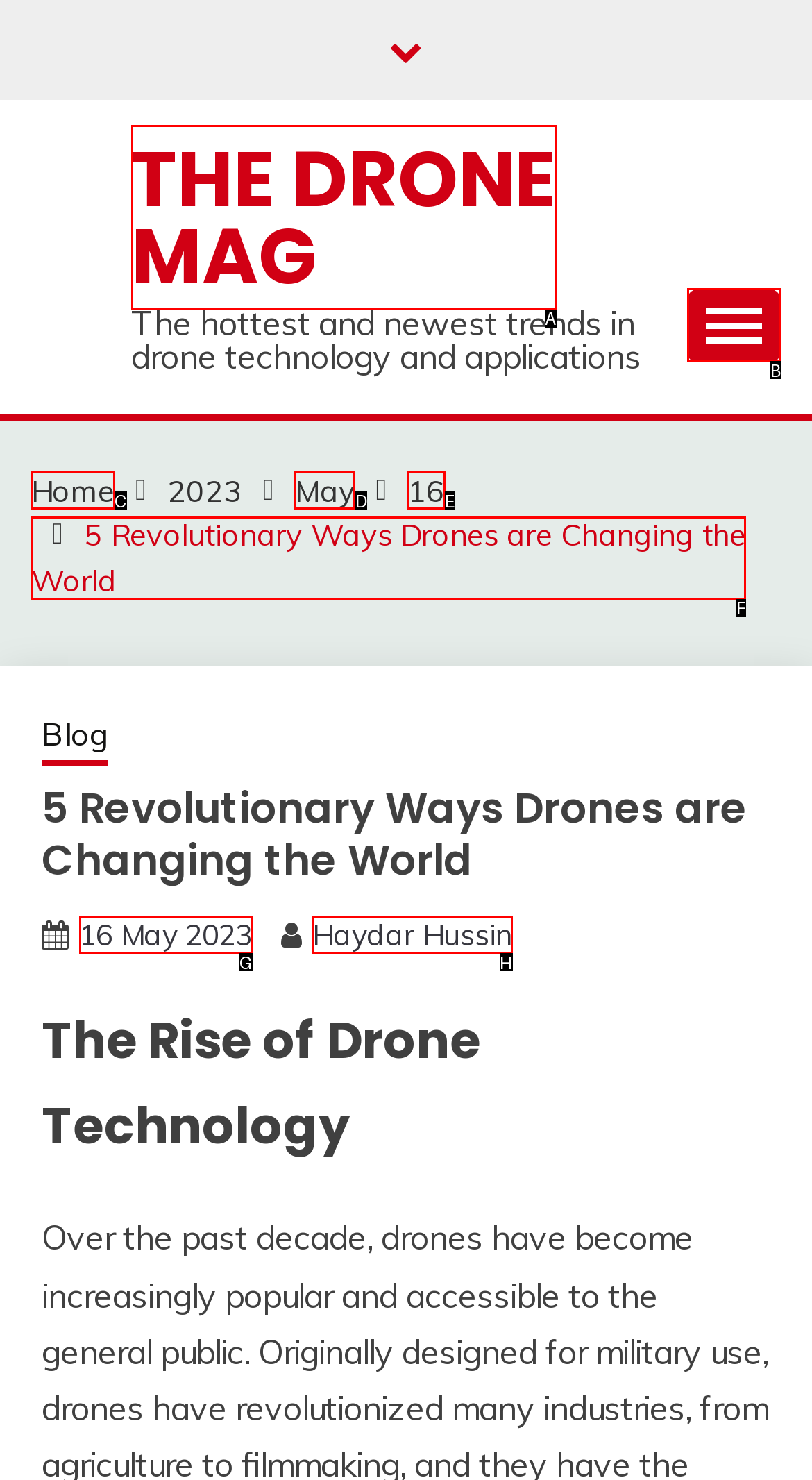Based on the description: 16 May 202324 May 2023, find the HTML element that matches it. Provide your answer as the letter of the chosen option.

G